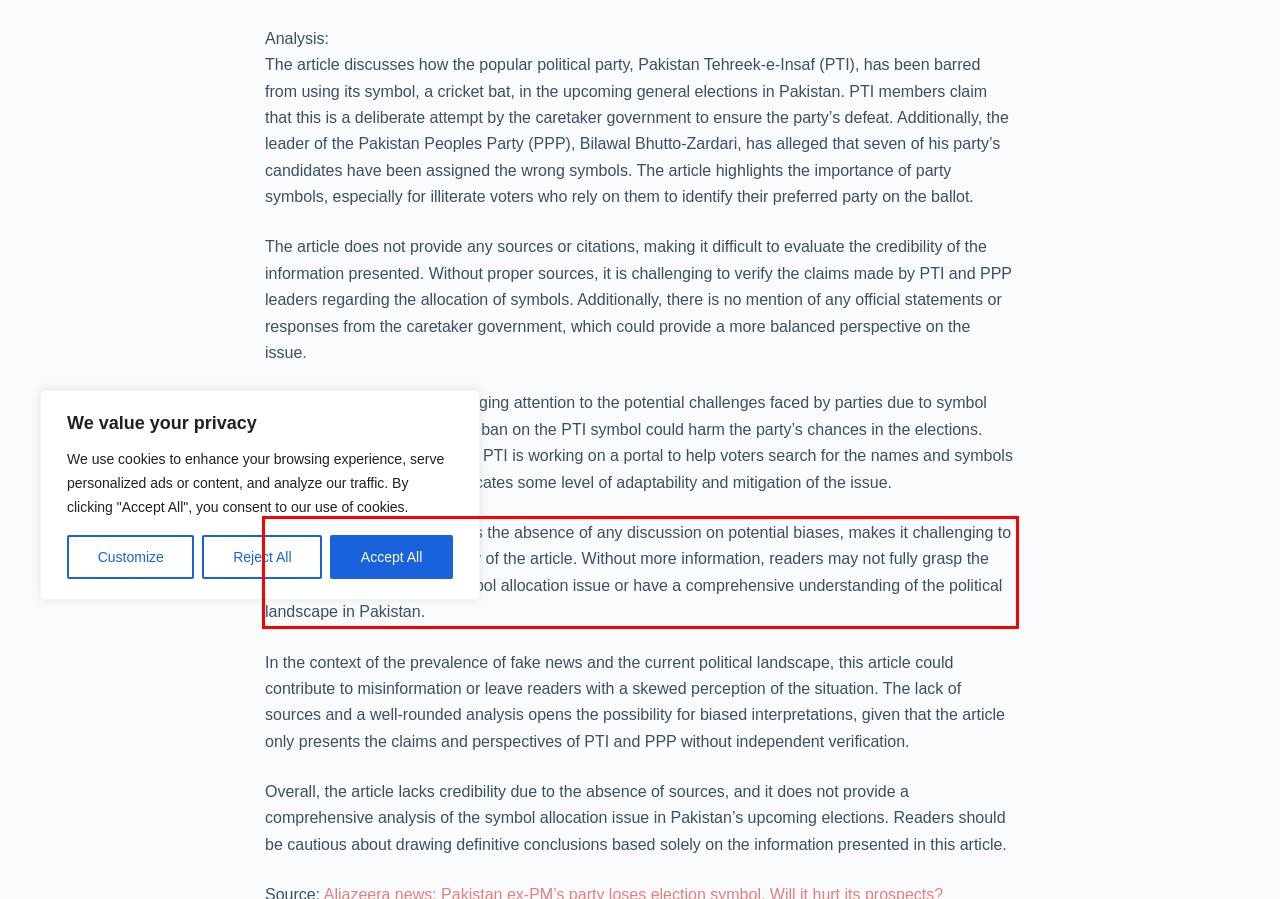Please extract the text content within the red bounding box on the webpage screenshot using OCR.

The lack of sources, as well as the absence of any discussion on potential biases, makes it challenging to determine the overall reliability of the article. Without more information, readers may not fully grasp the nuances surrounding the symbol allocation issue or have a comprehensive understanding of the political landscape in Pakistan.